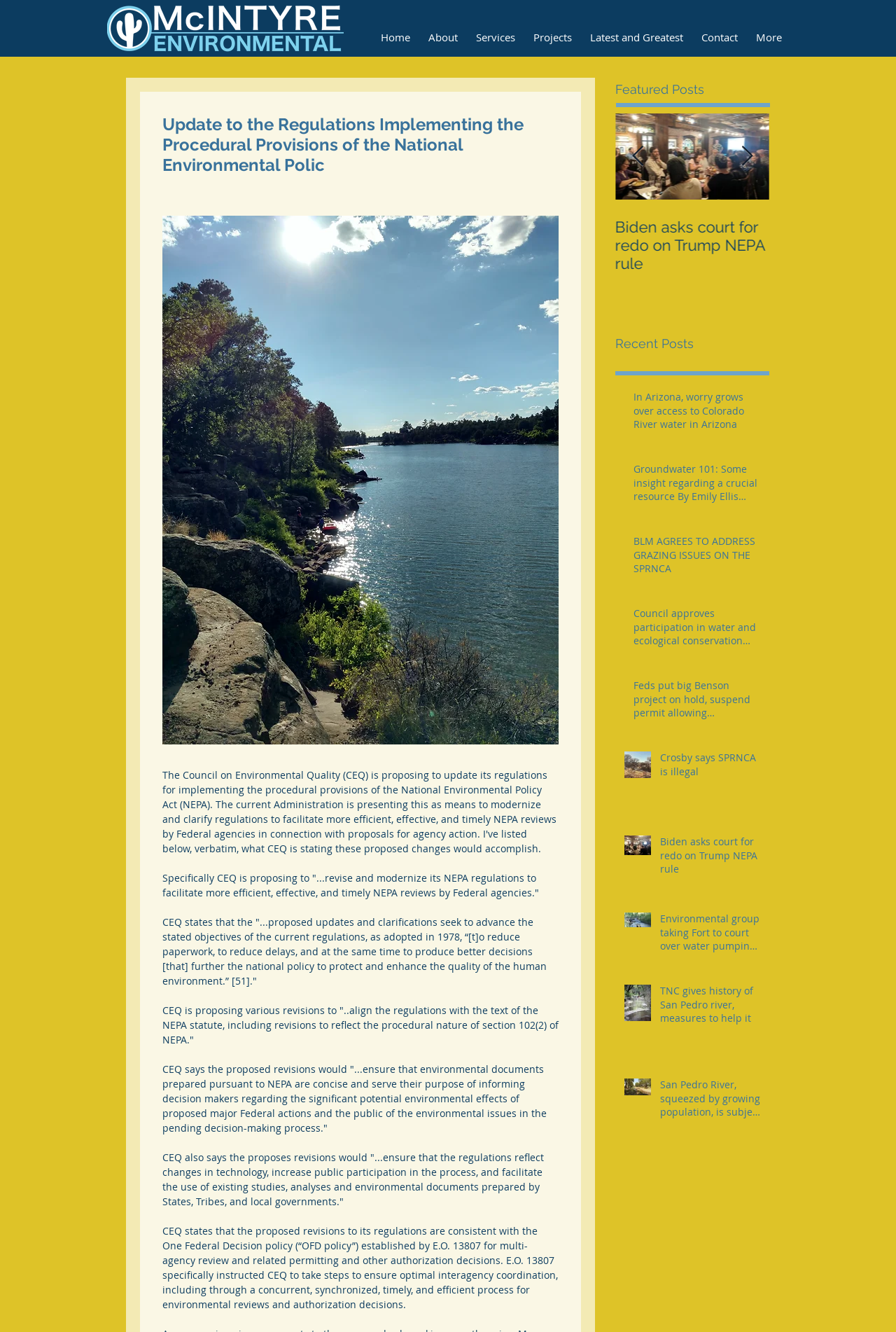Show the bounding box coordinates of the element that should be clicked to complete the task: "Click on the 'Home' link".

[0.415, 0.017, 0.468, 0.029]